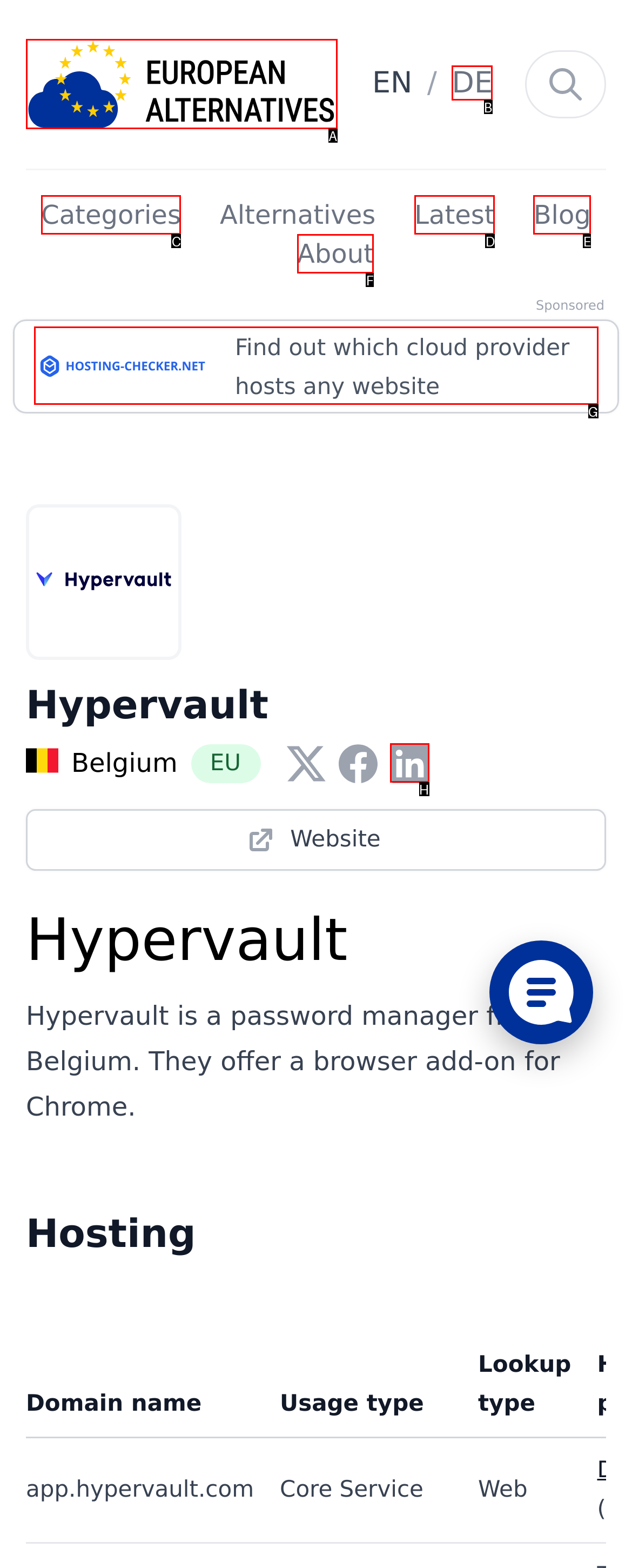Select the letter of the UI element that matches this task: Switch to DE language
Provide the answer as the letter of the correct choice.

B